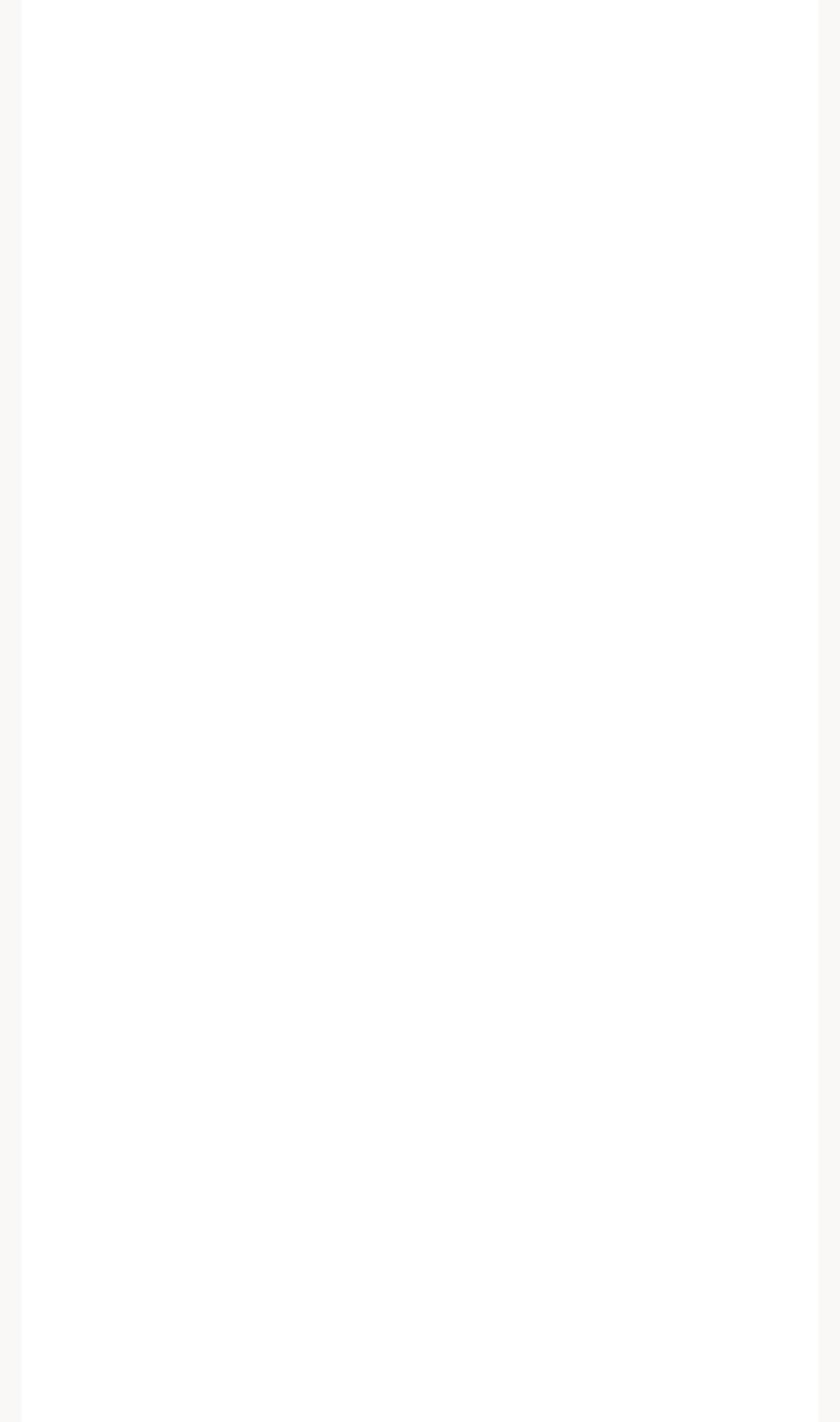Identify the bounding box coordinates for the element that needs to be clicked to fulfill this instruction: "Click on 'REFLECTIONS'". Provide the coordinates in the format of four float numbers between 0 and 1: [left, top, right, bottom].

[0.101, 0.025, 0.326, 0.043]